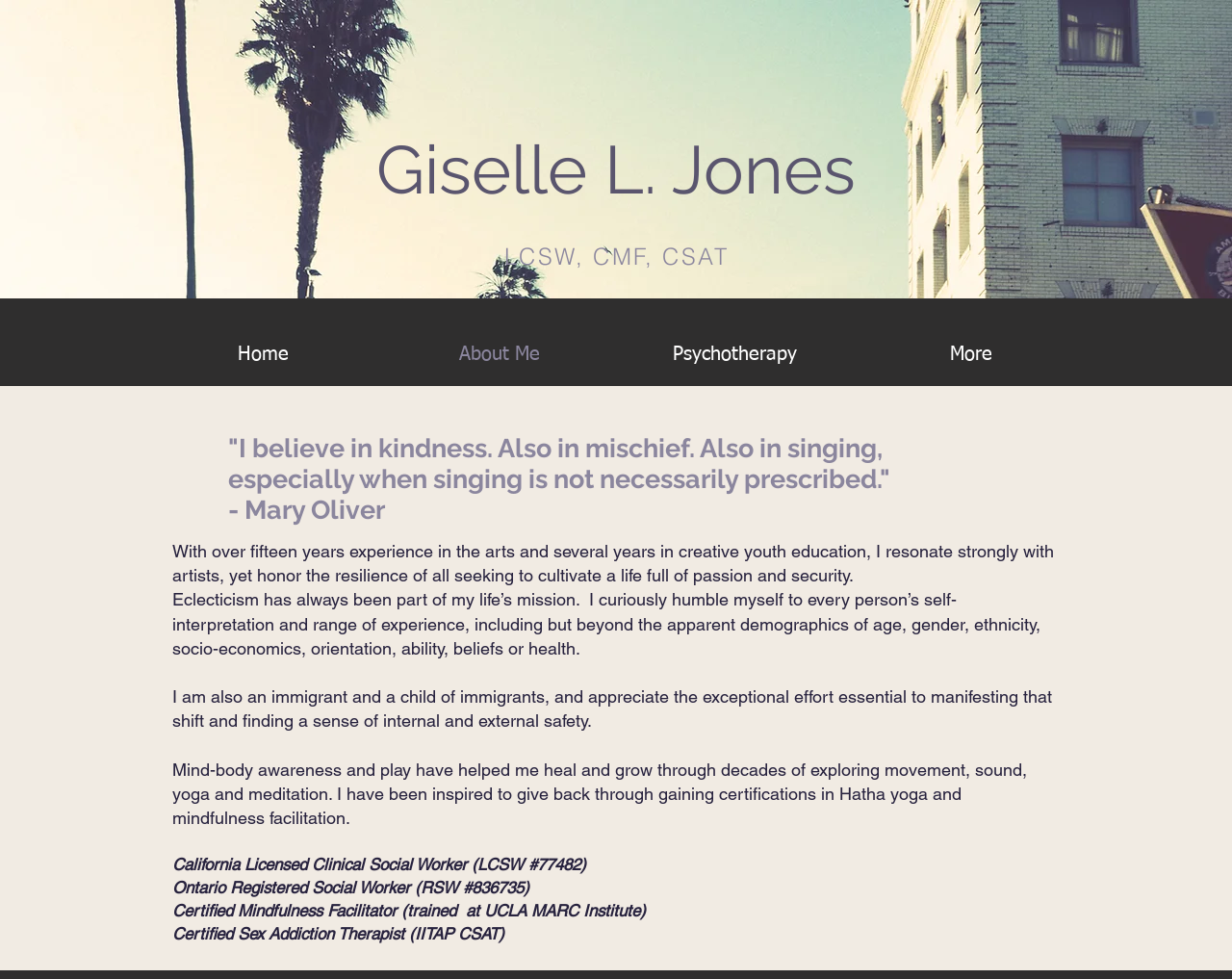Analyze the image and provide a detailed answer to the question: What is the theme of Giselle L. Jones' work?

The webpage features a quote from Mary Oliver, which mentions kindness, mischief, and singing. This suggests that these themes are important to Giselle L. Jones' work, possibly indicating a focus on creative and holistic approaches to therapy.